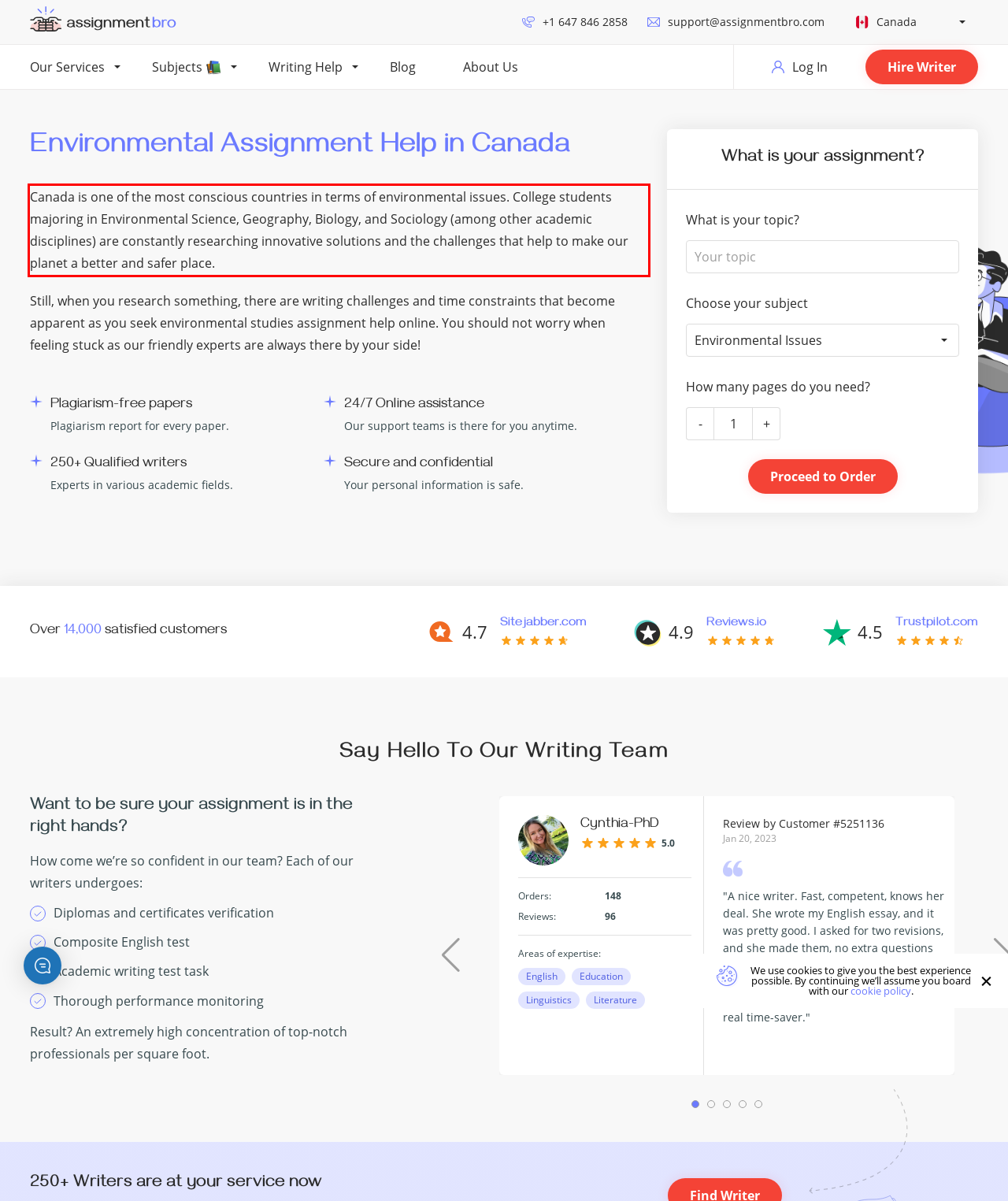There is a UI element on the webpage screenshot marked by a red bounding box. Extract and generate the text content from within this red box.

Canada is one of the most conscious countries in terms of environmental issues. College students majoring in Environmental Science, Geography, Biology, and Sociology (among other academic disciplines) are constantly researching innovative solutions and the challenges that help to make our planet a better and safer place.